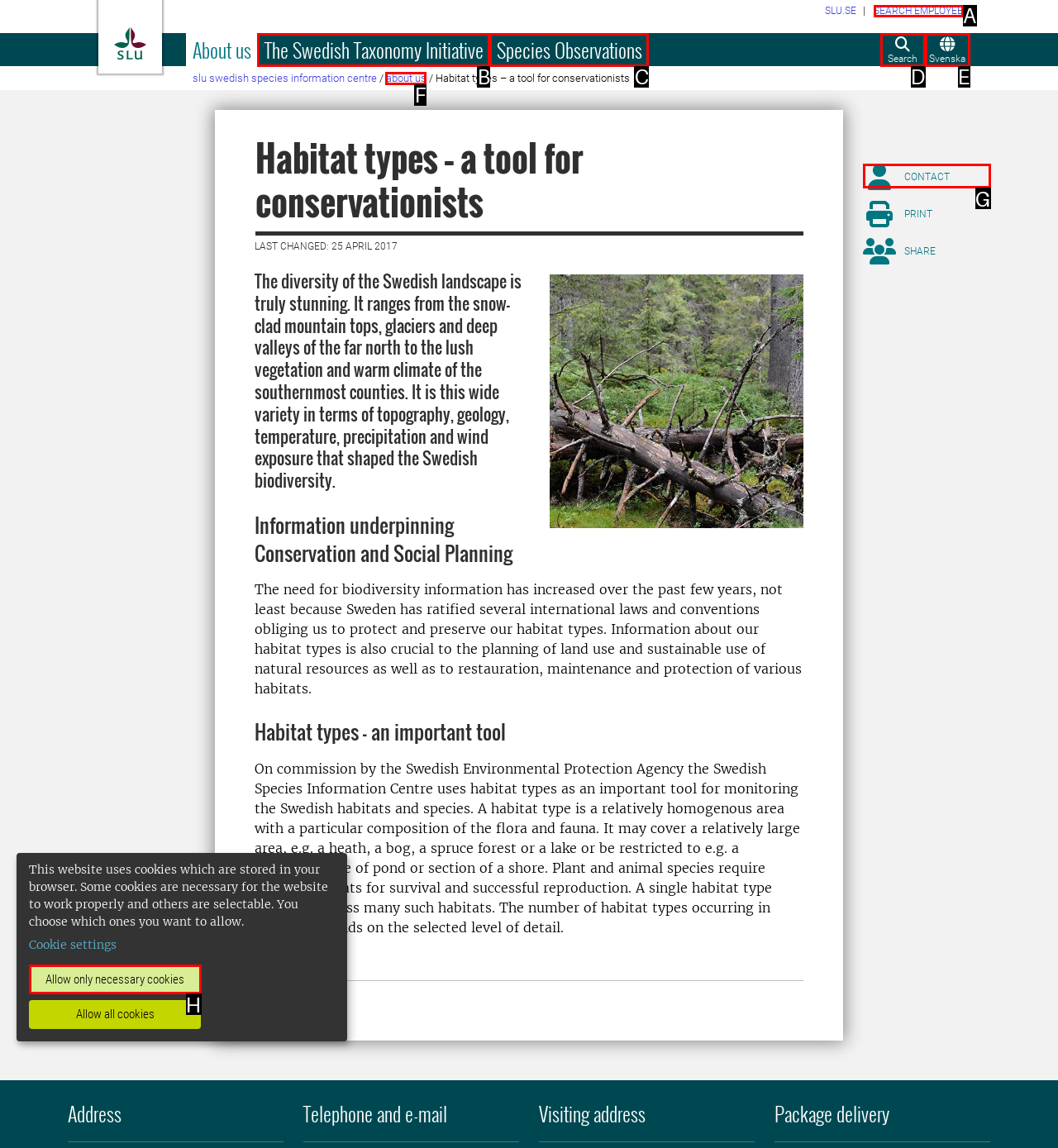Identify the correct UI element to click to achieve the task: Contact the Swedish Species Information Centre.
Answer with the letter of the appropriate option from the choices given.

G